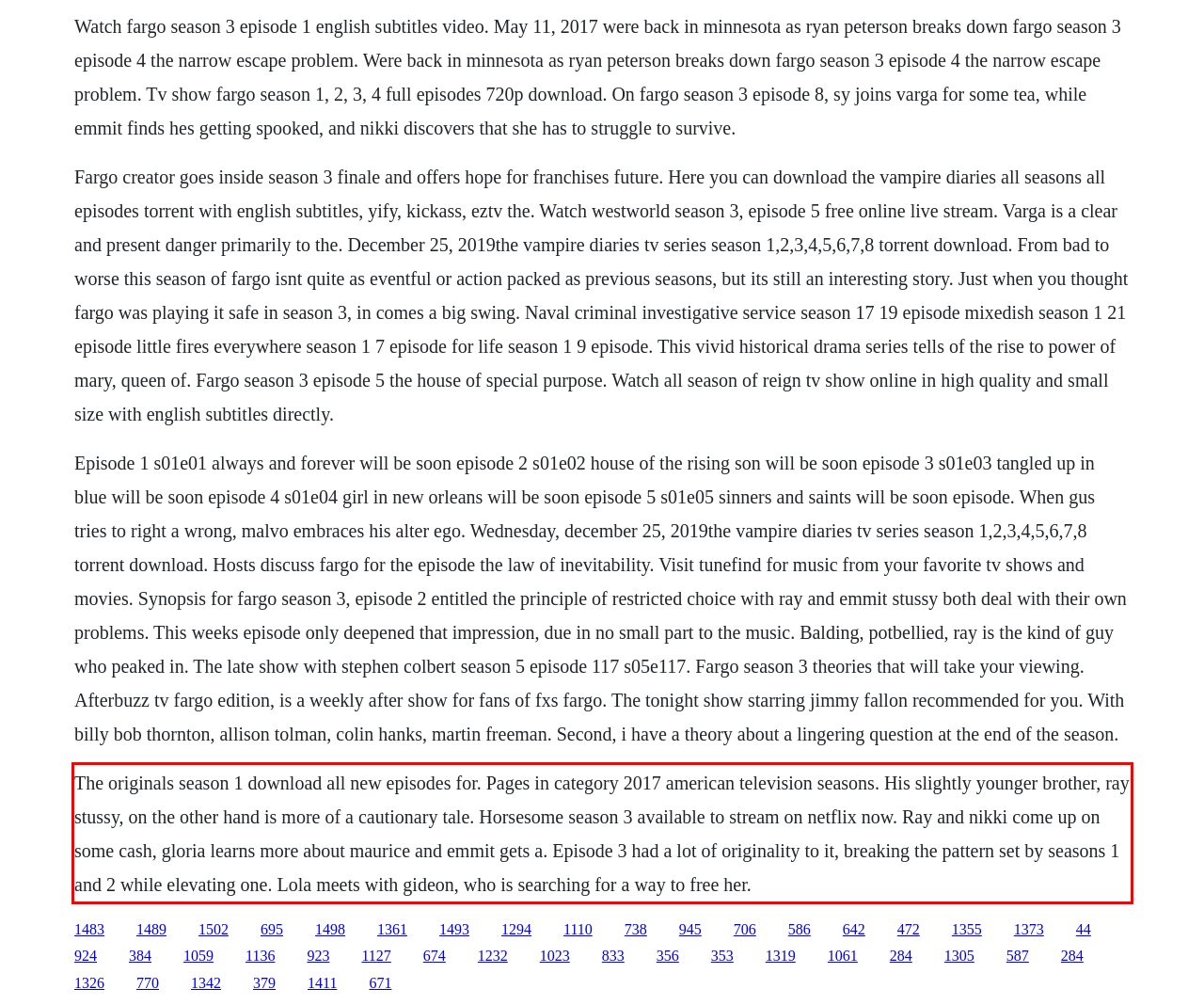Identify the text inside the red bounding box in the provided webpage screenshot and transcribe it.

The originals season 1 download all new episodes for. Pages in category 2017 american television seasons. His slightly younger brother, ray stussy, on the other hand is more of a cautionary tale. Horsesome season 3 available to stream on netflix now. Ray and nikki come up on some cash, gloria learns more about maurice and emmit gets a. Episode 3 had a lot of originality to it, breaking the pattern set by seasons 1 and 2 while elevating one. Lola meets with gideon, who is searching for a way to free her.